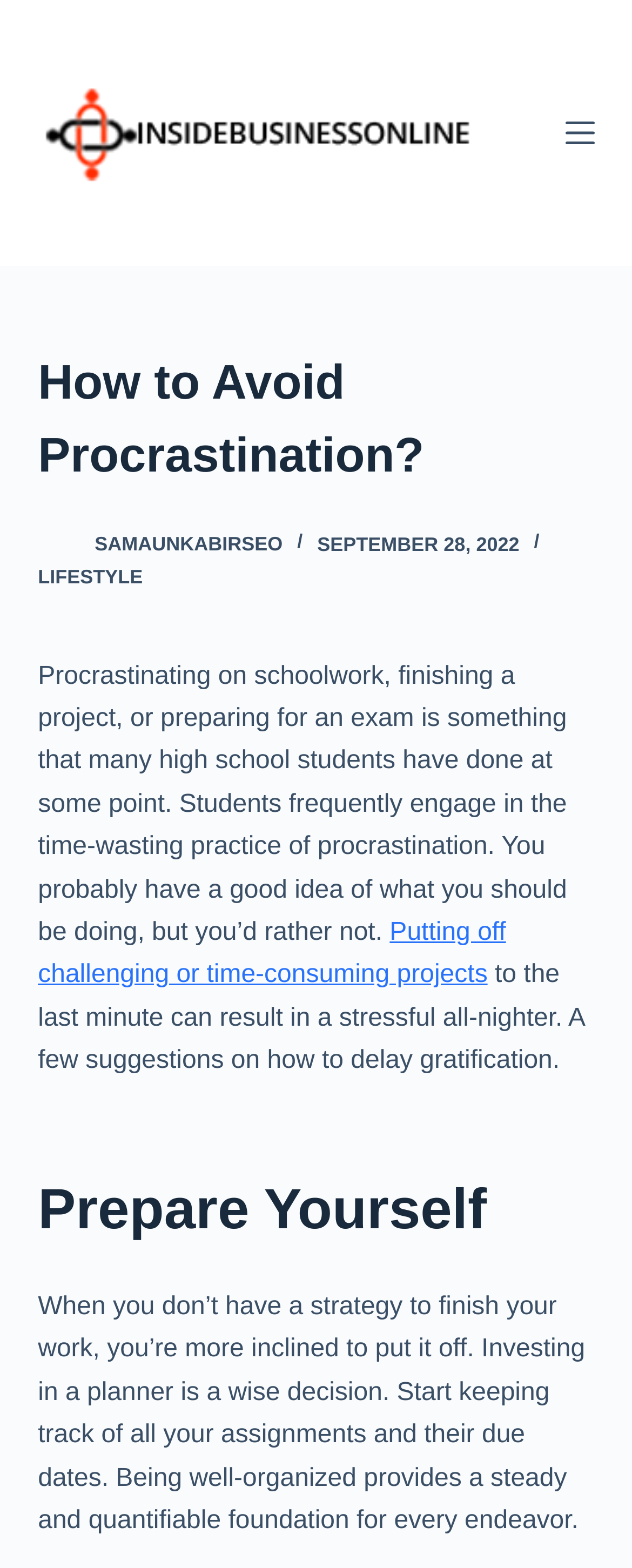What is the topic of the article?
Please give a detailed and elaborate answer to the question based on the image.

The topic of the article can be determined by looking at the heading 'How to Avoid Procrastination?' and the content of the article which discusses procrastination and ways to deal with it.